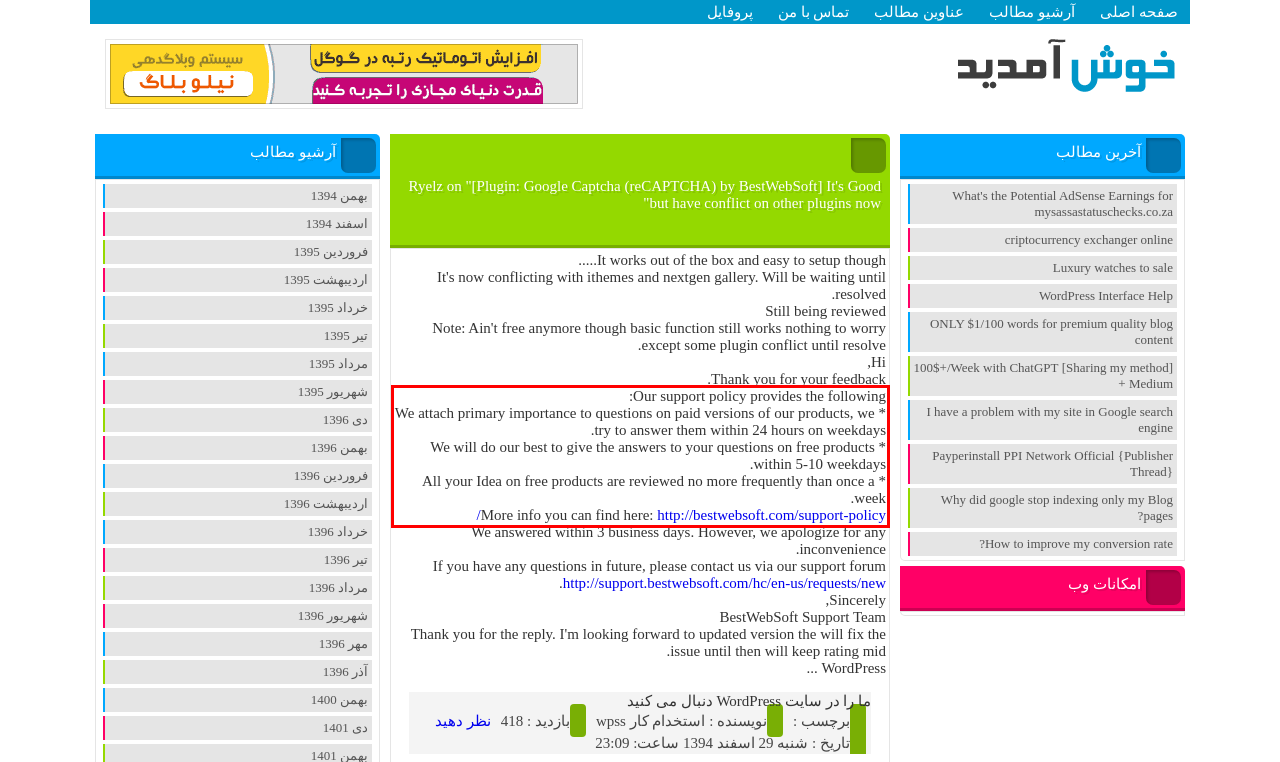From the provided screenshot, extract the text content that is enclosed within the red bounding box.

Our support policy provides the following: * We attach primary importance to questions on paid versions of our products, we try to answer them within 24 hours on weekdays. * We will do our best to give the answers to your questions on free products within 5-10 weekdays. * All your Idea on free products are reviewed no more frequently than once a week. More info you can find here: http://bestwebsoft.com/support-policy/